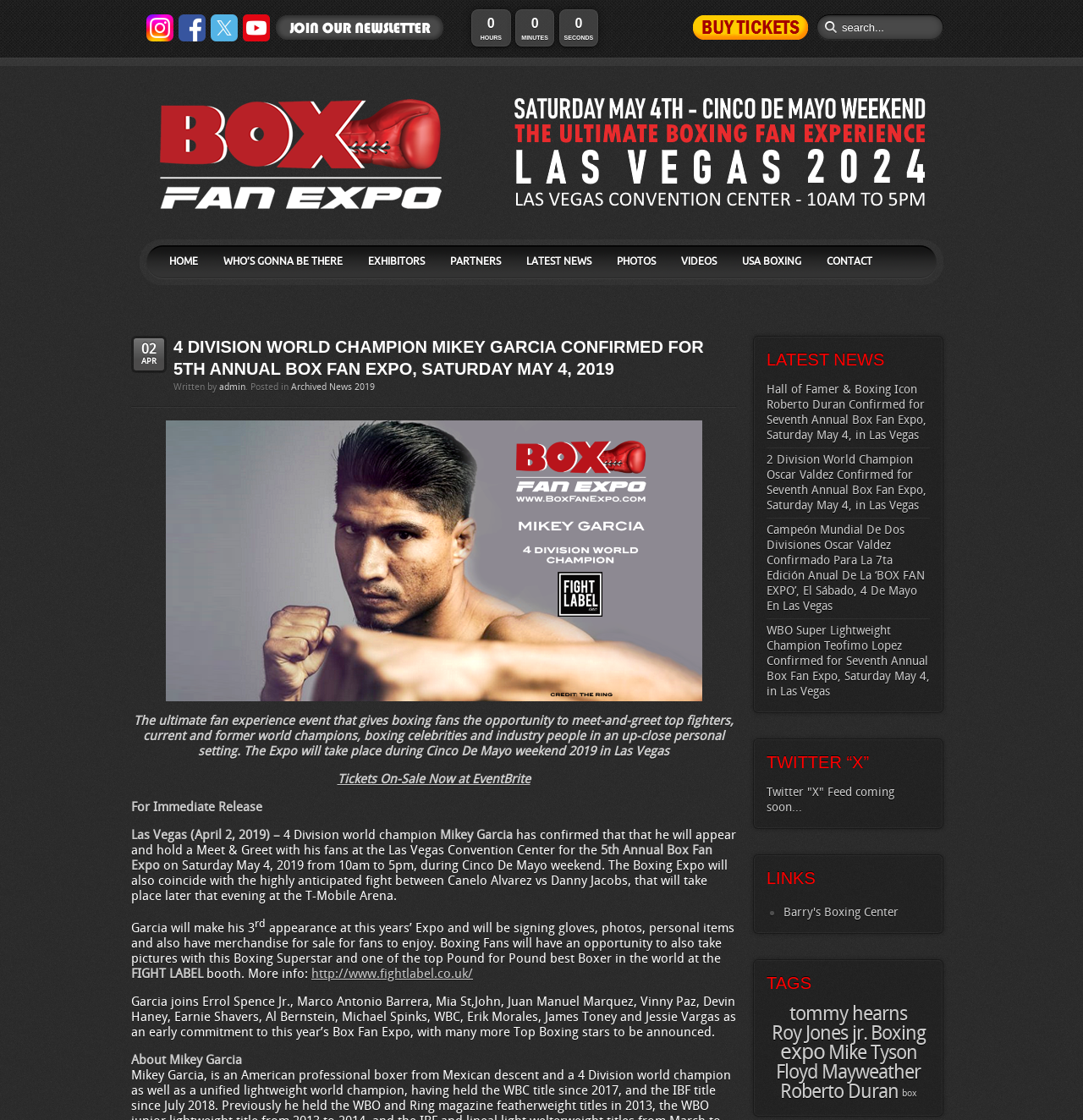Calculate the bounding box coordinates of the UI element given the description: "Barry's Boxing Center".

[0.723, 0.808, 0.859, 0.822]